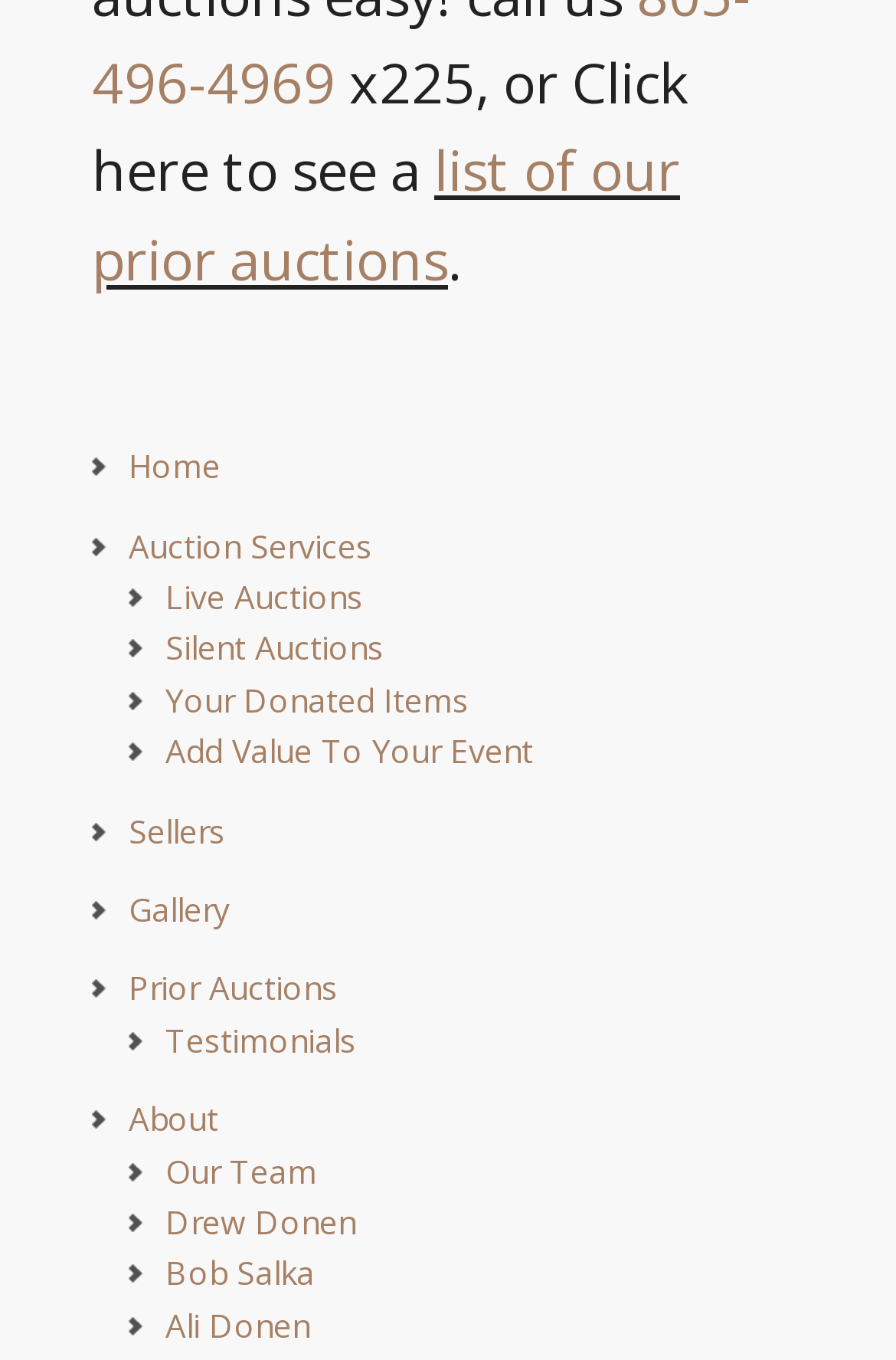Identify the bounding box coordinates of the element that should be clicked to fulfill this task: "Learn about the auction services". The coordinates should be provided as four float numbers between 0 and 1, i.e., [left, top, right, bottom].

[0.144, 0.385, 0.415, 0.417]